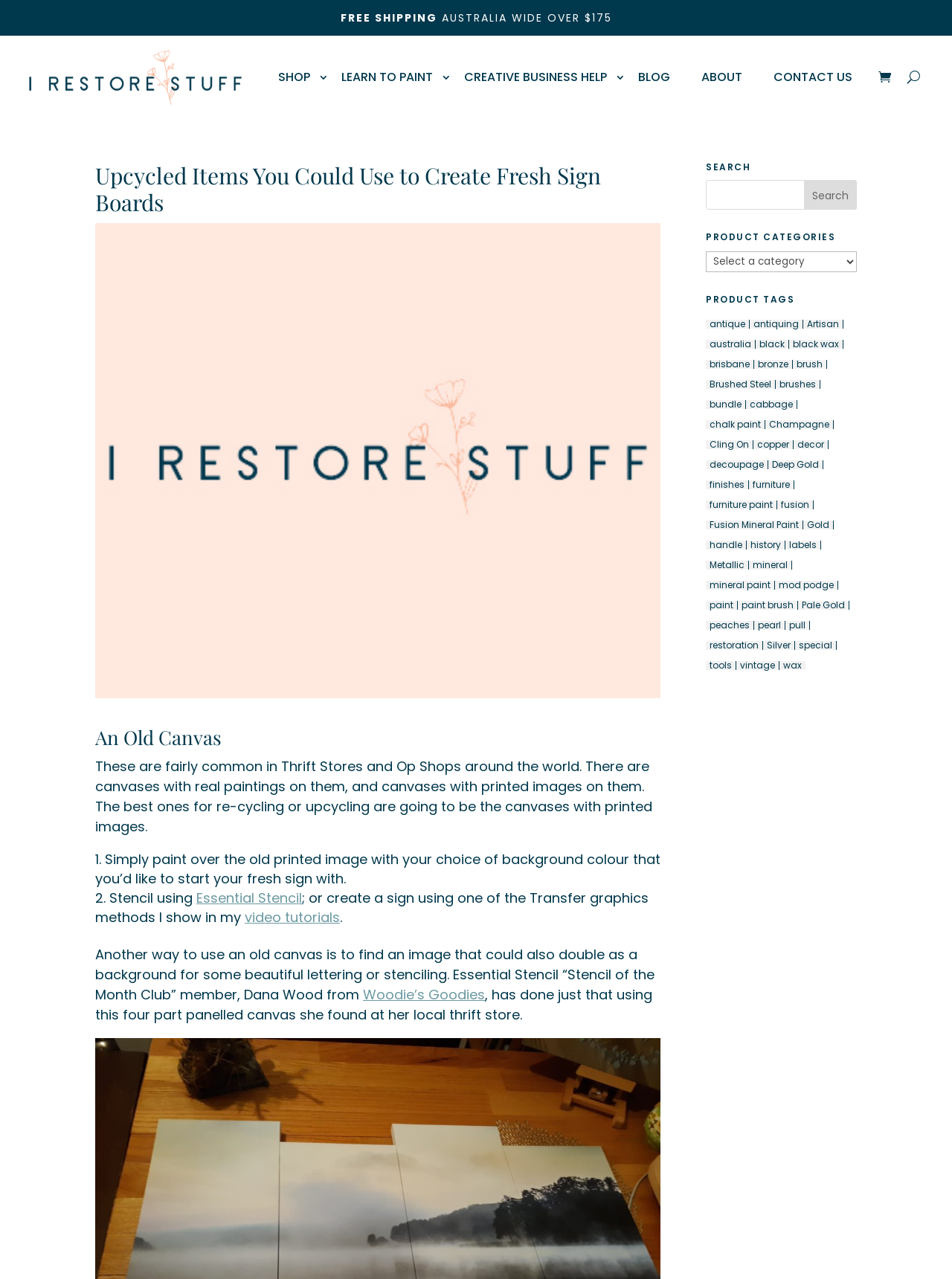Provide a short answer to the following question with just one word or phrase: How many product tags are listed?

30